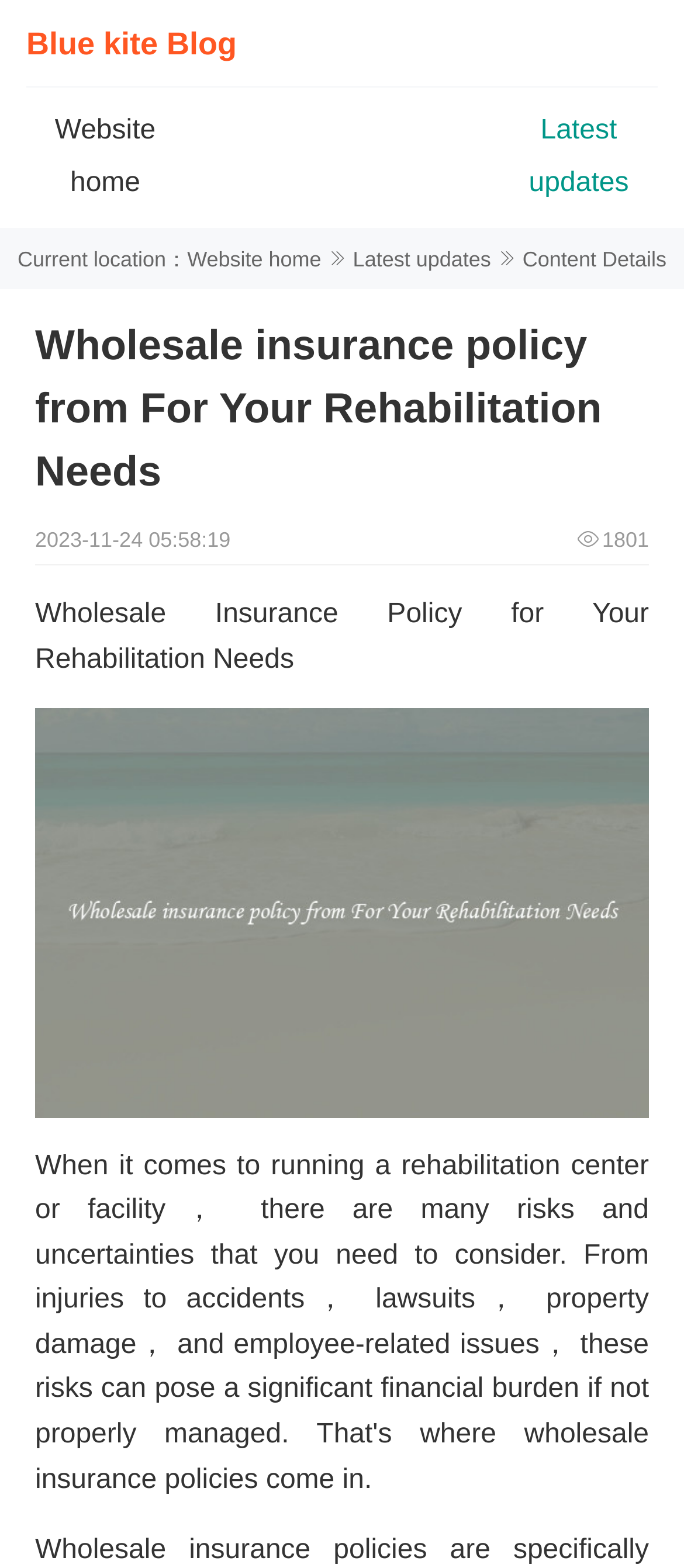Determine the heading of the webpage and extract its text content.

Wholesale insurance policy from For Your Rehabilitation Needs